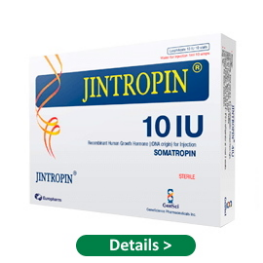Answer the following query with a single word or phrase:
What is the indication of the contents on the label?

10 IU